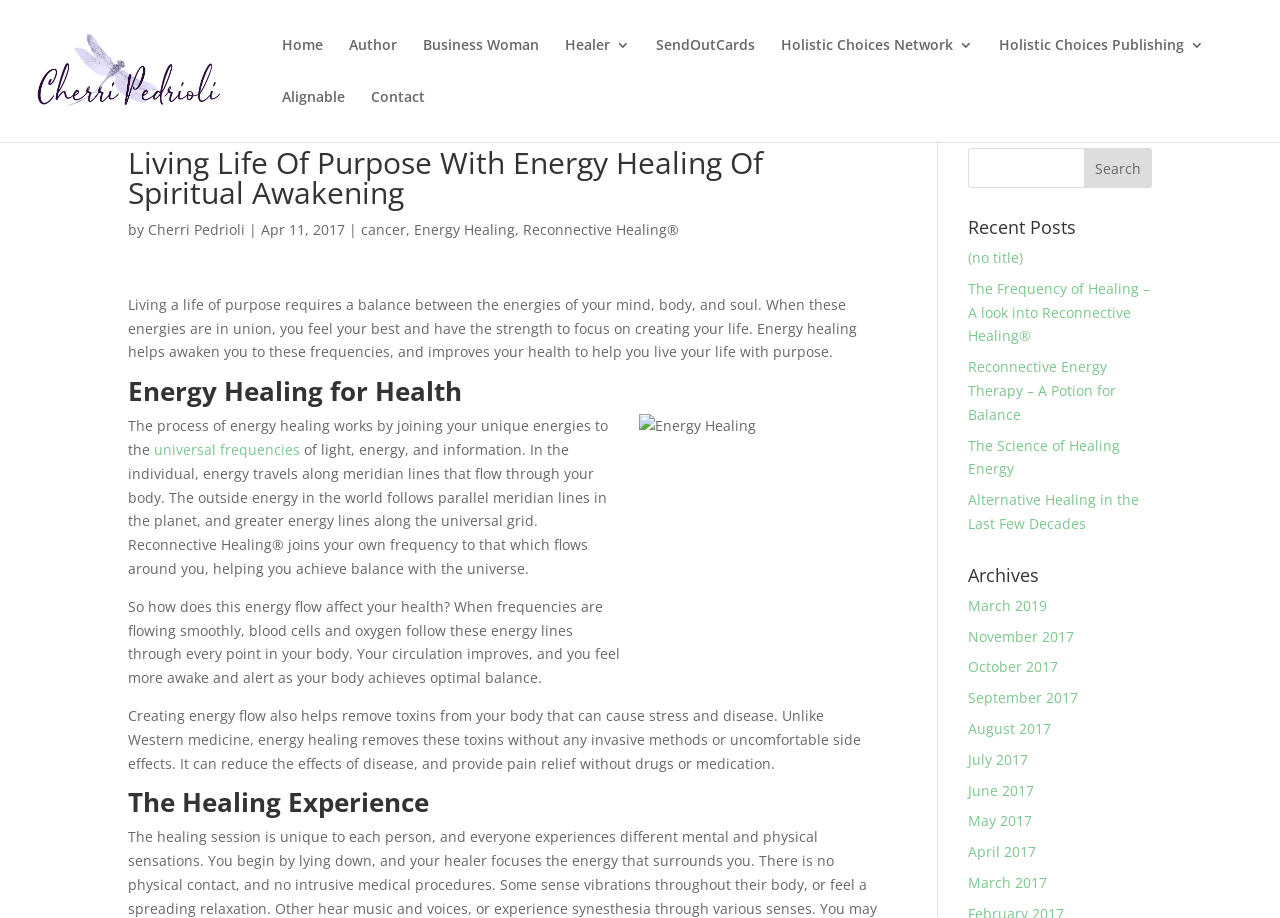Based on the visual content of the image, answer the question thoroughly: Who is the author of the webpage?

The author of the webpage is Cherri Pedrioli, which can be found by looking at the link 'Cherri Pedrioli' at the top of the webpage, and also in the text 'by Cherri Pedrioli' below the heading 'Living Life Of Purpose With Energy Healing Of Spiritual Awakening'.